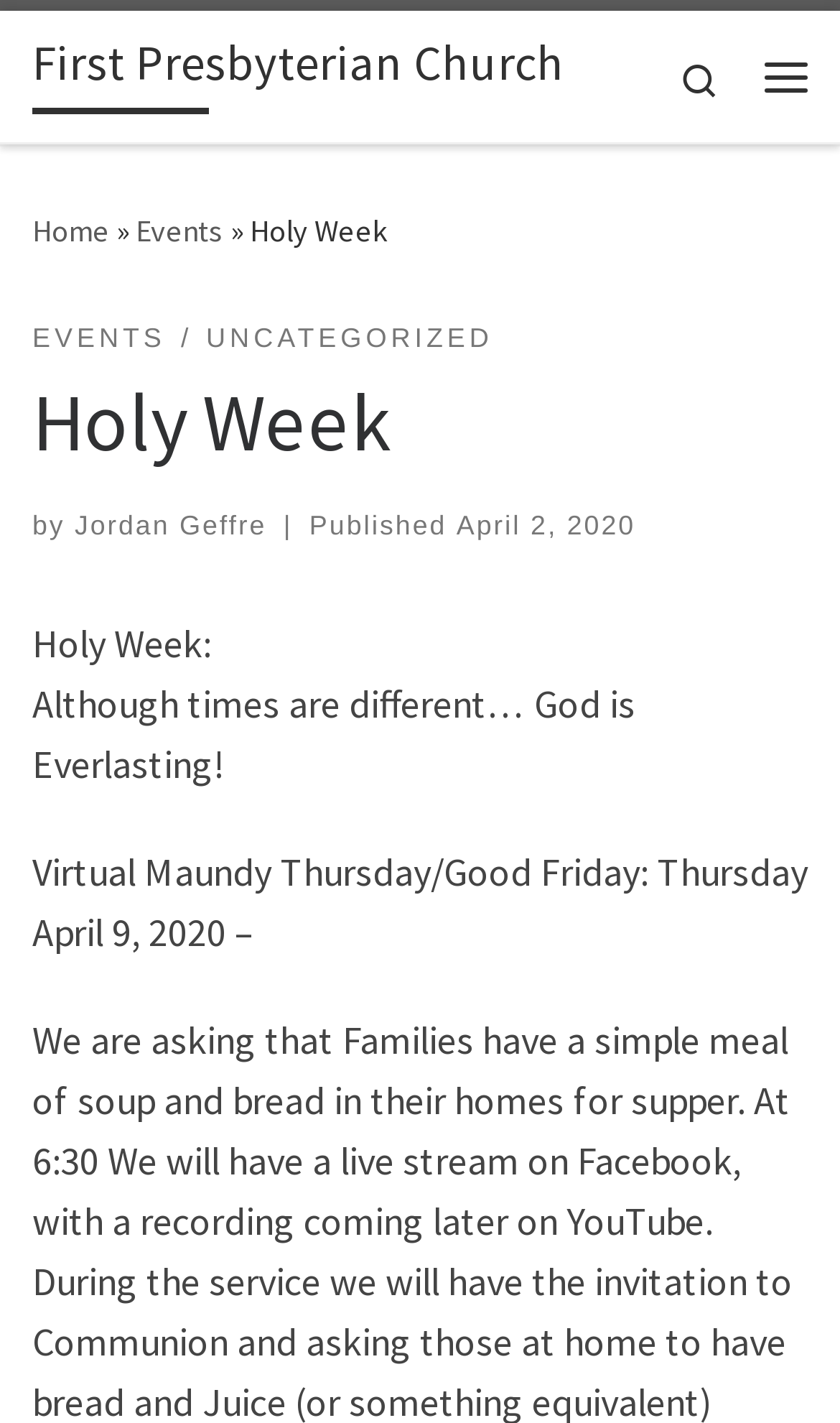Determine the bounding box for the HTML element described here: "Uncategorized". The coordinates should be given as [left, top, right, bottom] with each number being a float between 0 and 1.

[0.245, 0.225, 0.587, 0.254]